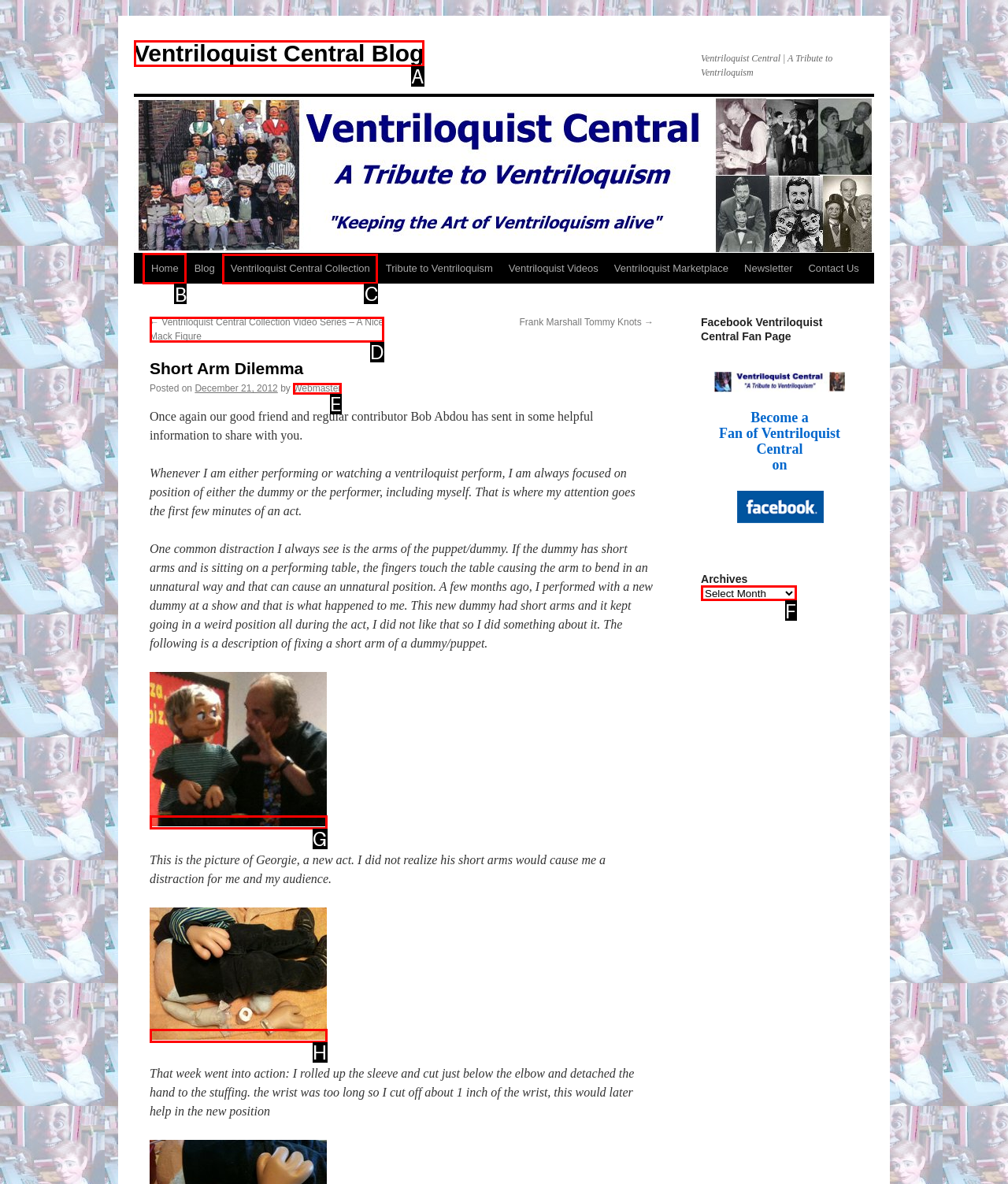Identify which lettered option to click to carry out the task: Visit the Home page. Provide the letter as your answer.

None